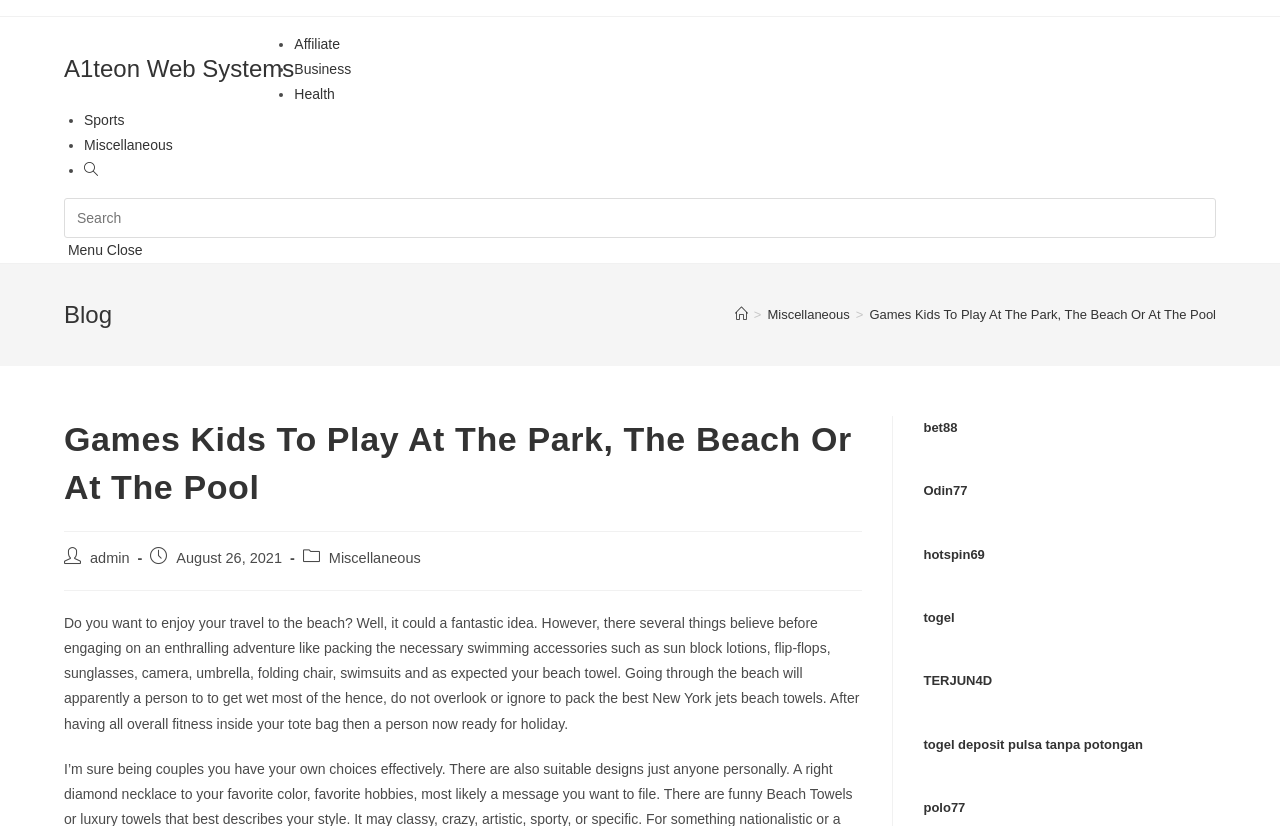Identify the bounding box coordinates for the UI element described as: "Announcements". The coordinates should be provided as four floats between 0 and 1: [left, top, right, bottom].

None